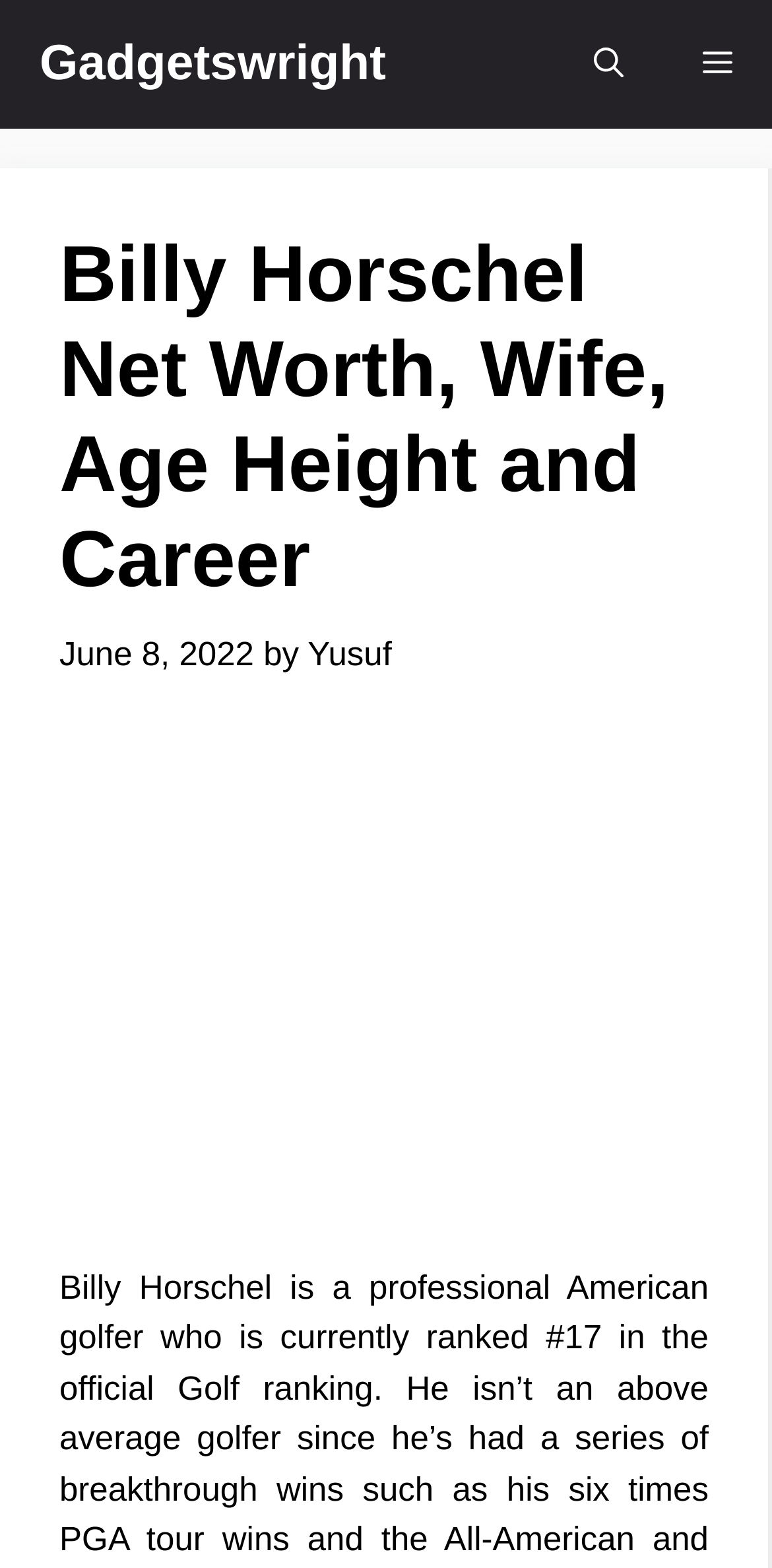Calculate the bounding box coordinates of the UI element given the description: "aria-label="Open search"".

[0.718, 0.0, 0.859, 0.082]